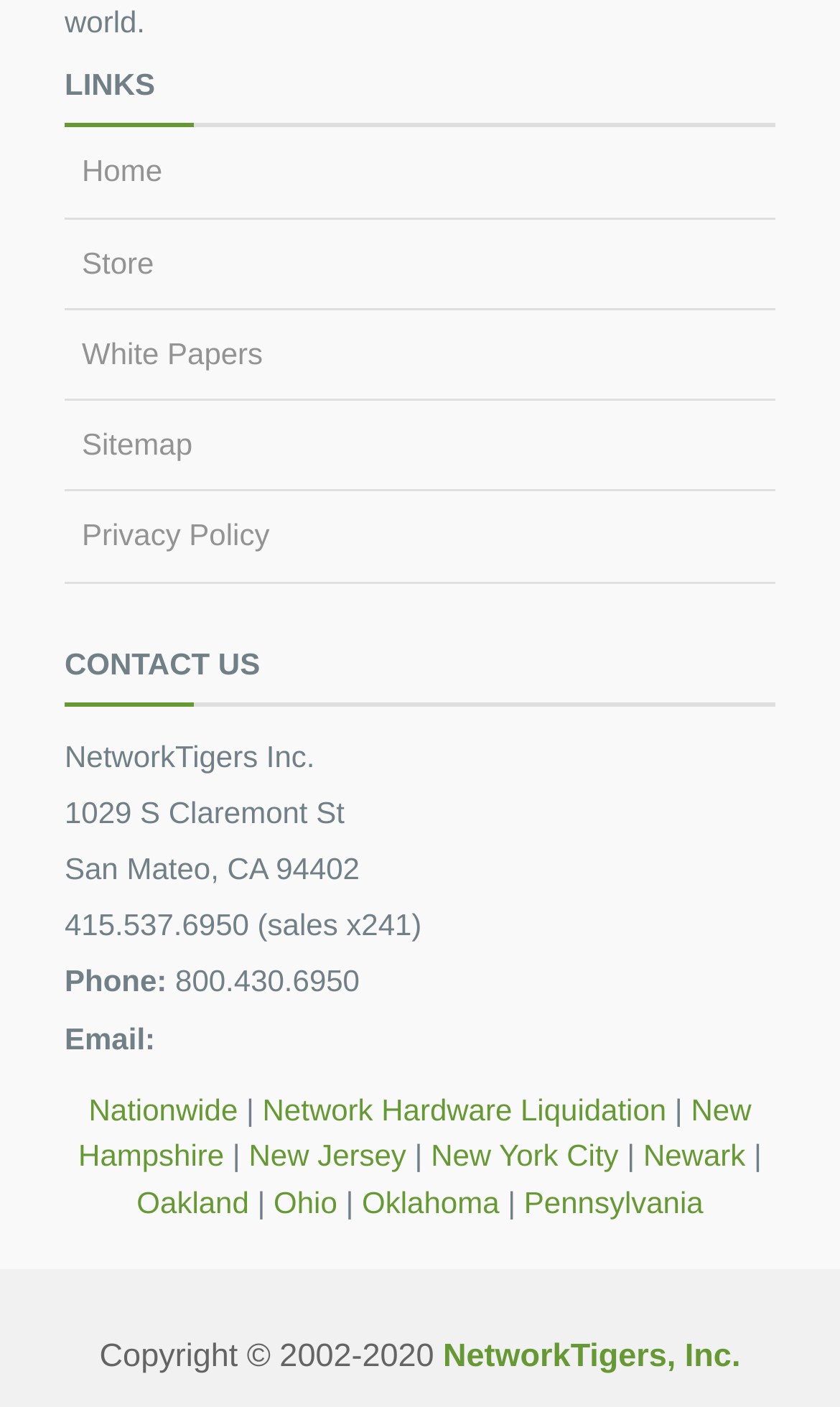Please identify the bounding box coordinates of the clickable area that will fulfill the following instruction: "Contact us through email". The coordinates should be in the format of four float numbers between 0 and 1, i.e., [left, top, right, bottom].

[0.195, 0.726, 0.631, 0.75]